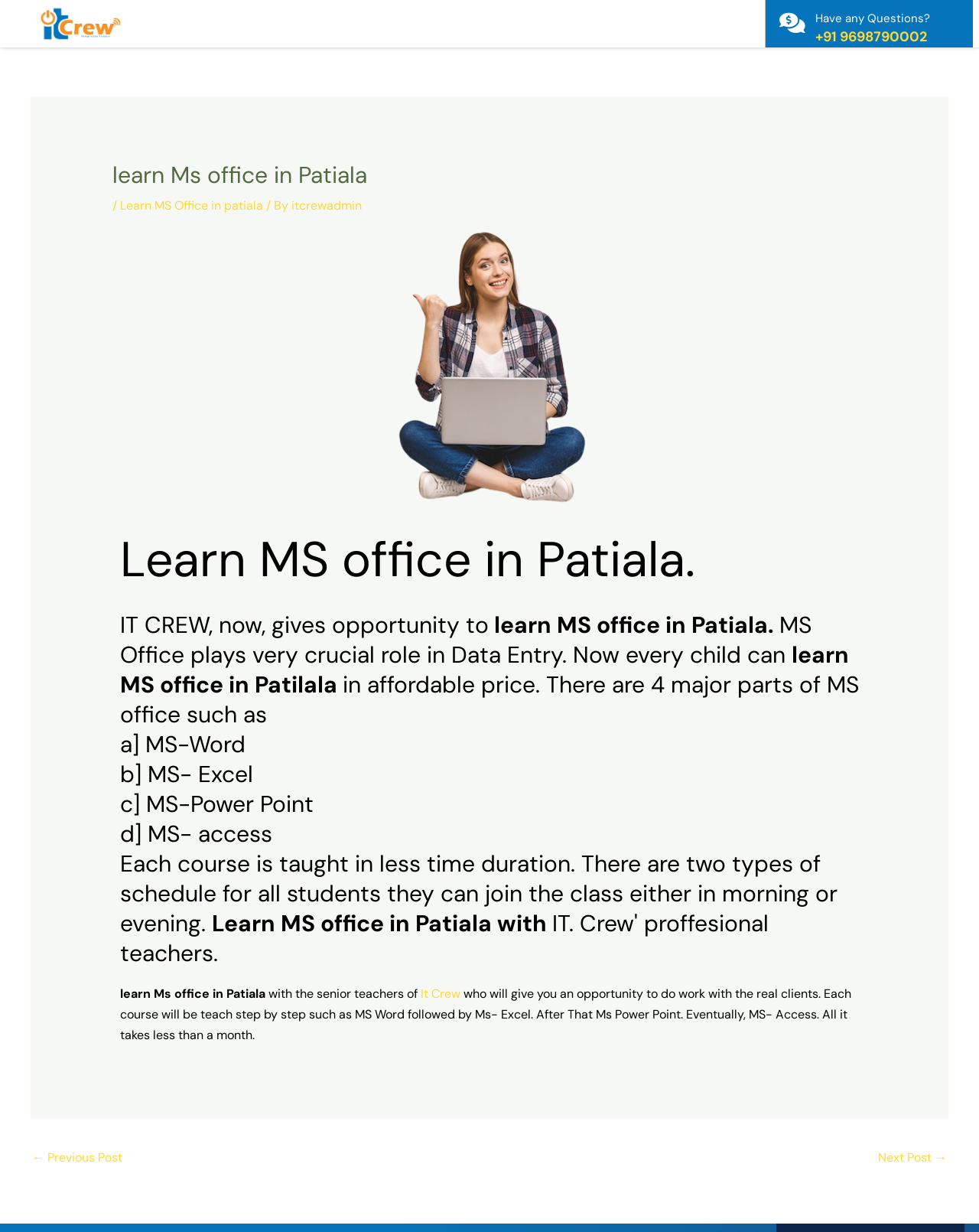Locate the bounding box coordinates of the element I should click to achieve the following instruction: "Click on the 'Contact' link".

[0.65, 0.009, 0.732, 0.038]